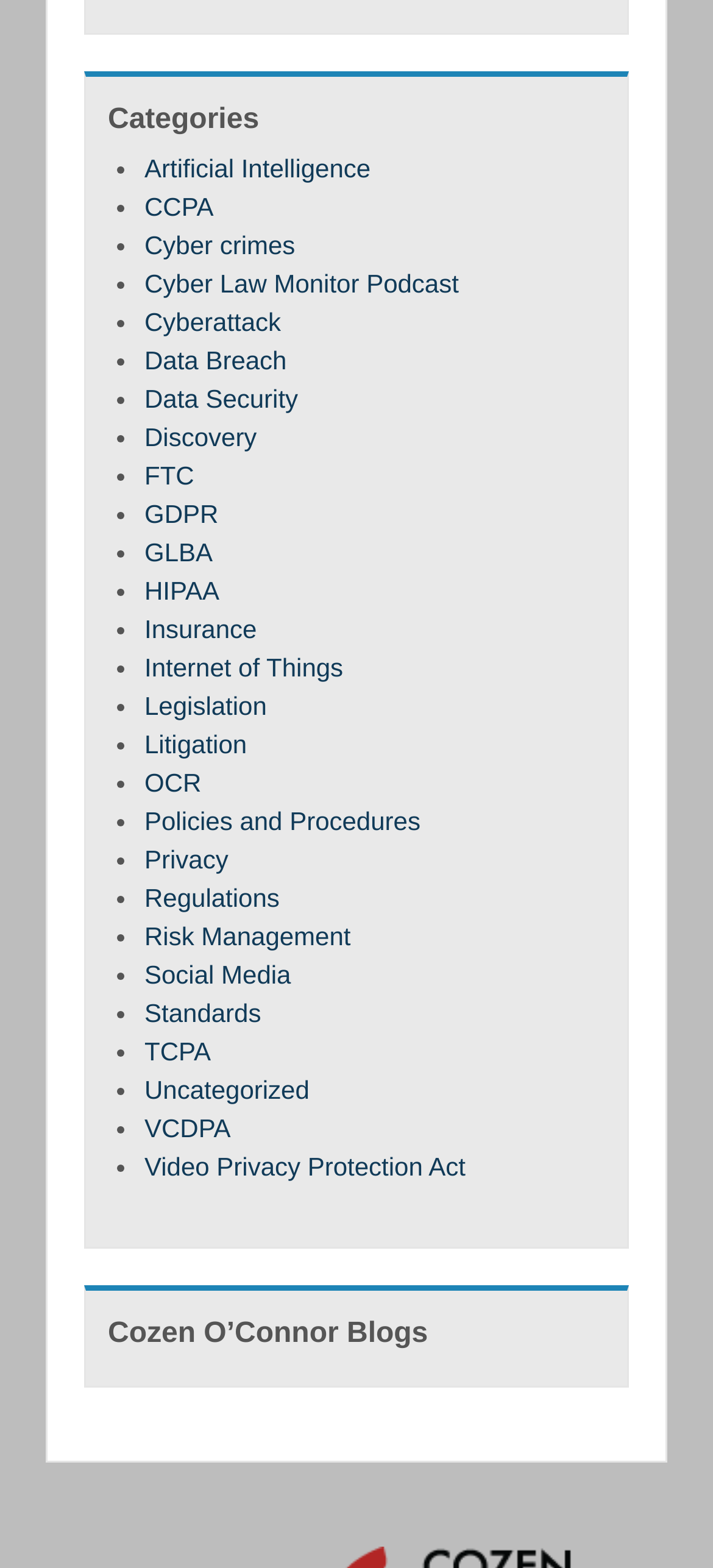Find the bounding box coordinates for the area that should be clicked to accomplish the instruction: "Search for something".

None